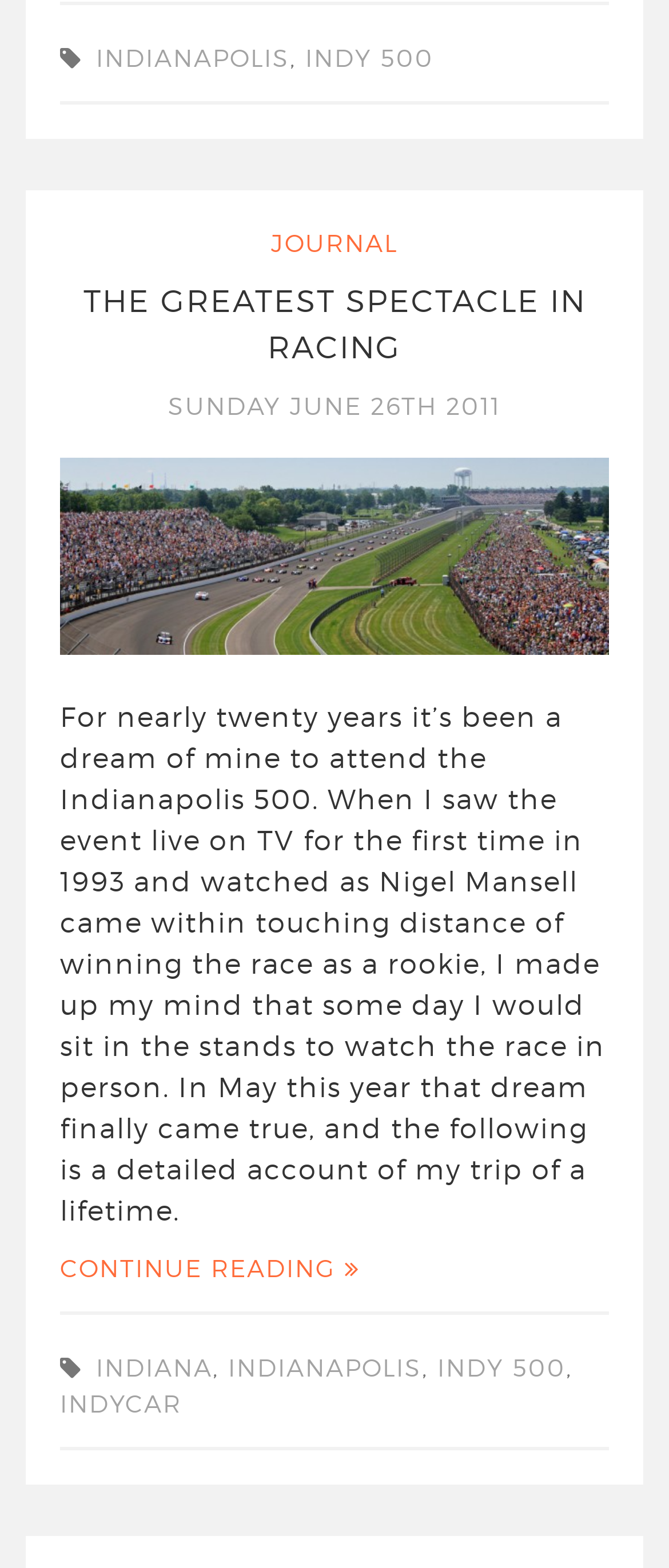Find the bounding box coordinates of the element's region that should be clicked in order to follow the given instruction: "Click to continue reading the article". The coordinates should consist of four float numbers between 0 and 1, i.e., [left, top, right, bottom].

[0.09, 0.797, 0.538, 0.82]